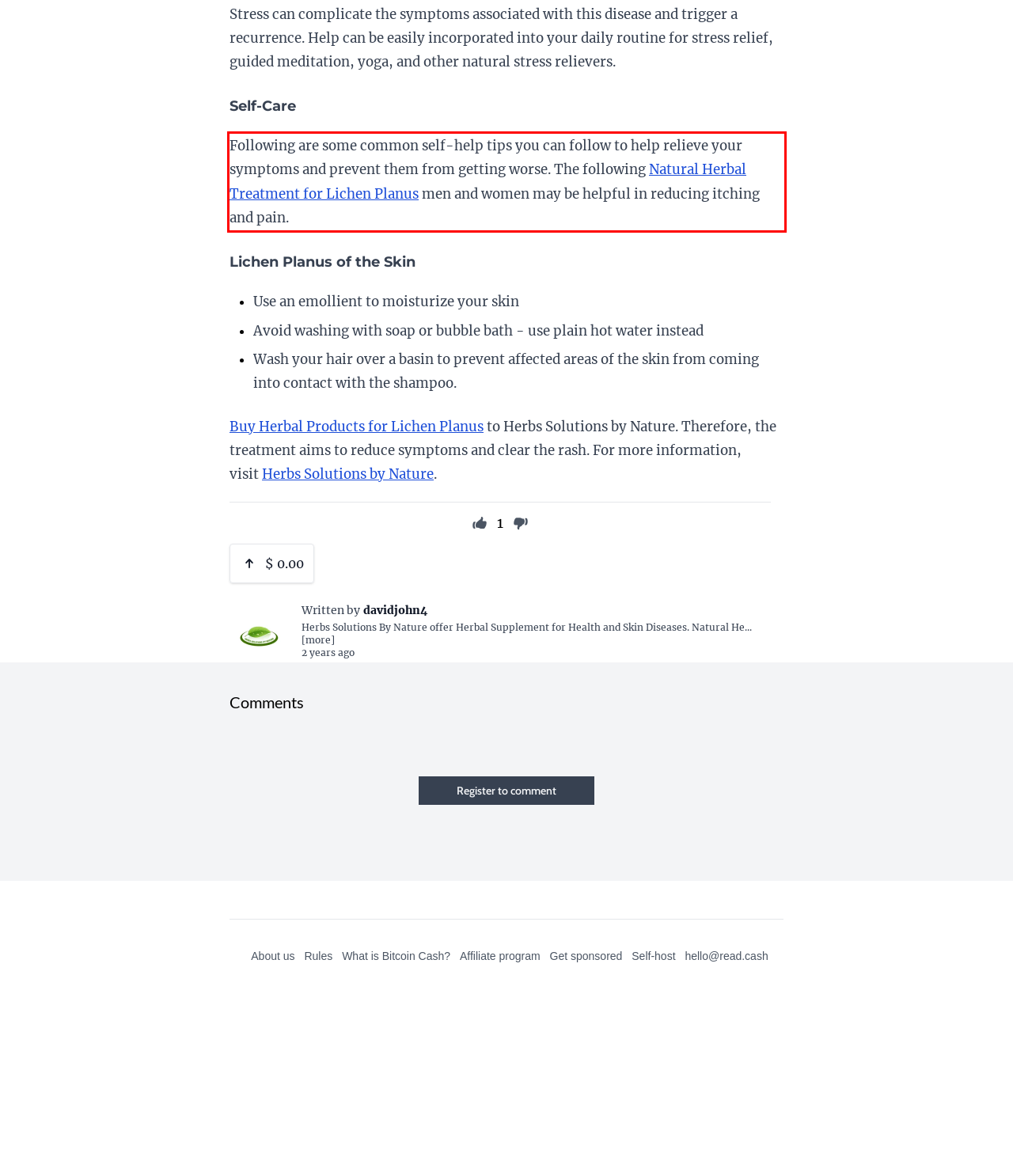Using the provided screenshot of a webpage, recognize the text inside the red rectangle bounding box by performing OCR.

Following are some common self-help tips you can follow to help relieve your symptoms and prevent them from getting worse. The following Natural Herbal Treatment for Lichen Planus men and women may be helpful in reducing itching and pain.